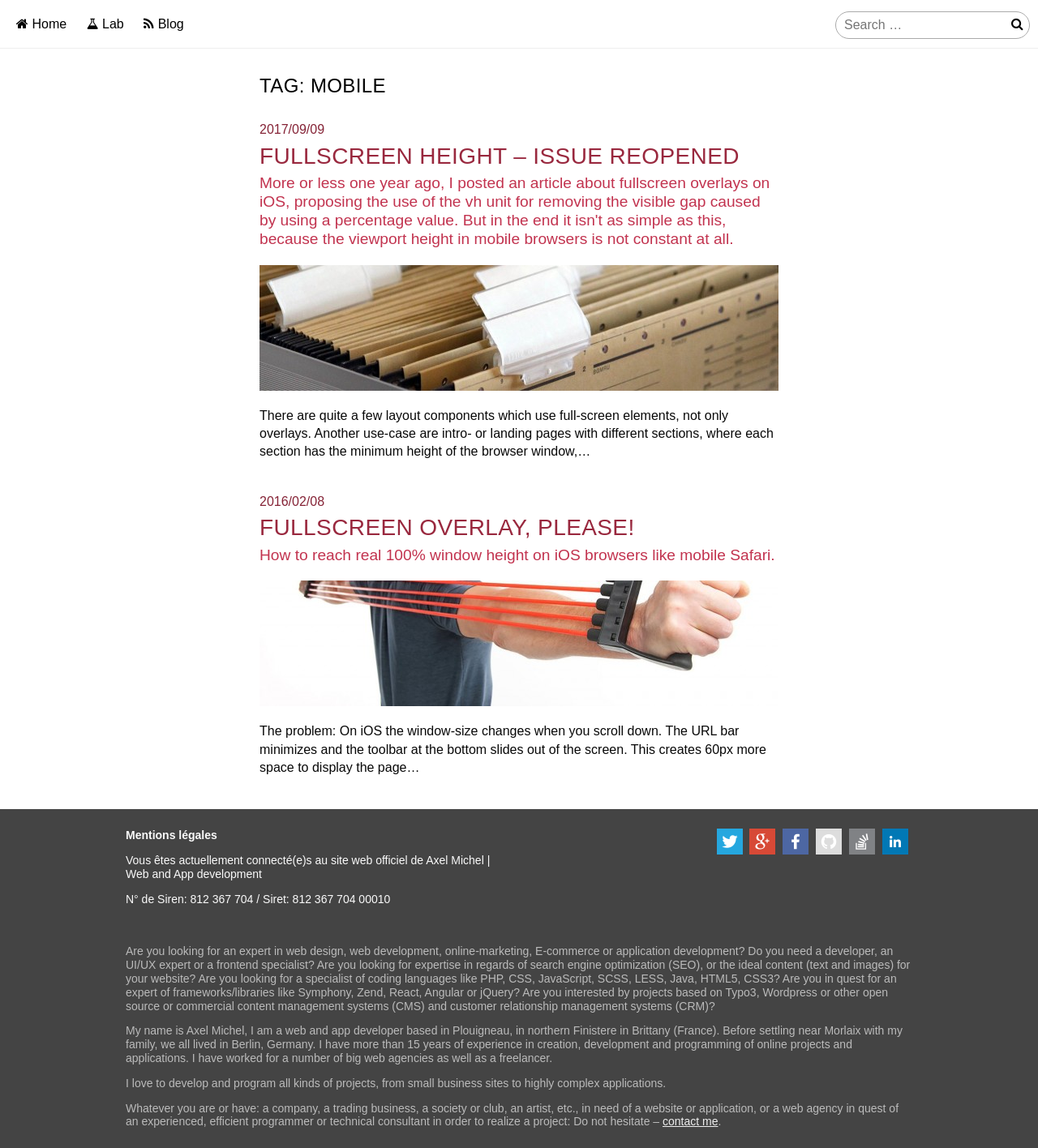What is the topic of the first article?
Please provide a comprehensive answer based on the contents of the image.

The first article on the webpage is about a specific issue related to fullscreen height, and the author discusses their experience and solution to this problem.